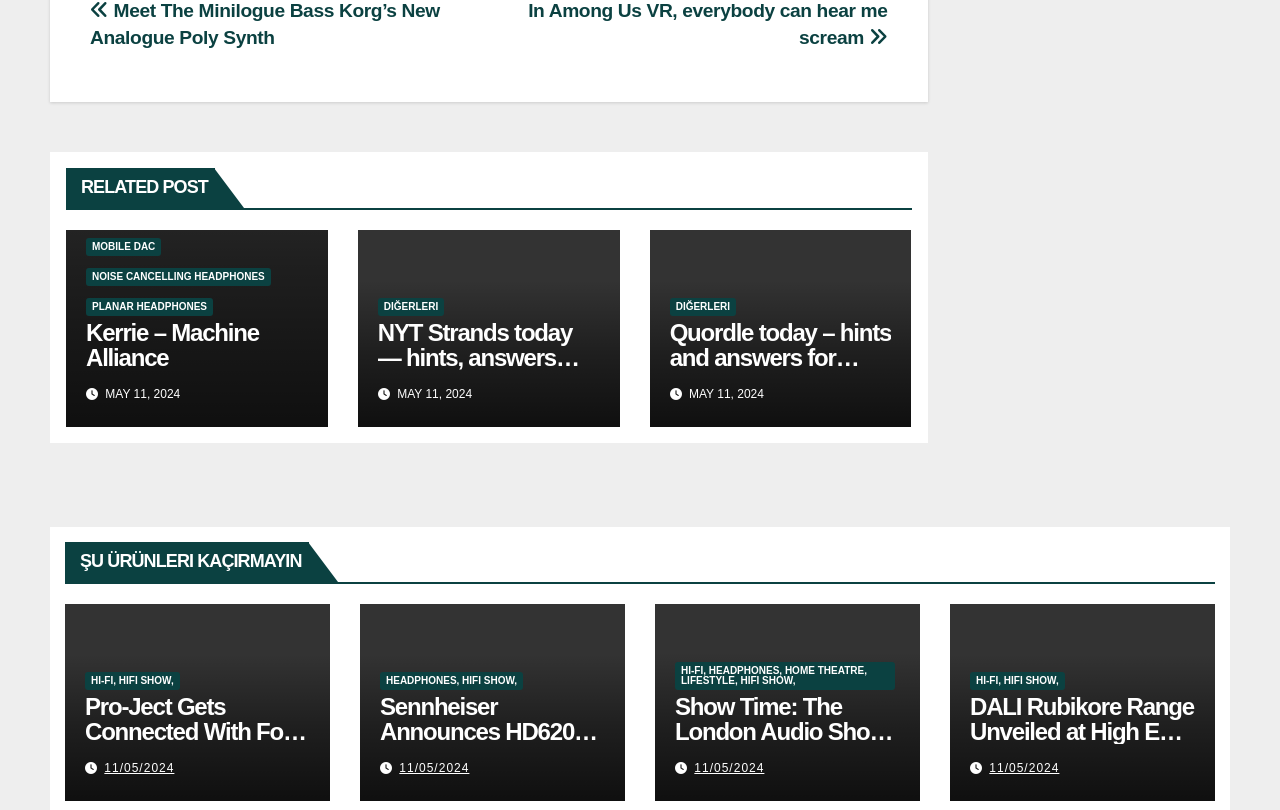Determine the bounding box coordinates of the clickable region to execute the instruction: "Check 'Sennheiser Announces HD620S Headphones at High End Munich'". The coordinates should be four float numbers between 0 and 1, denoted as [left, top, right, bottom].

[0.297, 0.856, 0.467, 0.981]